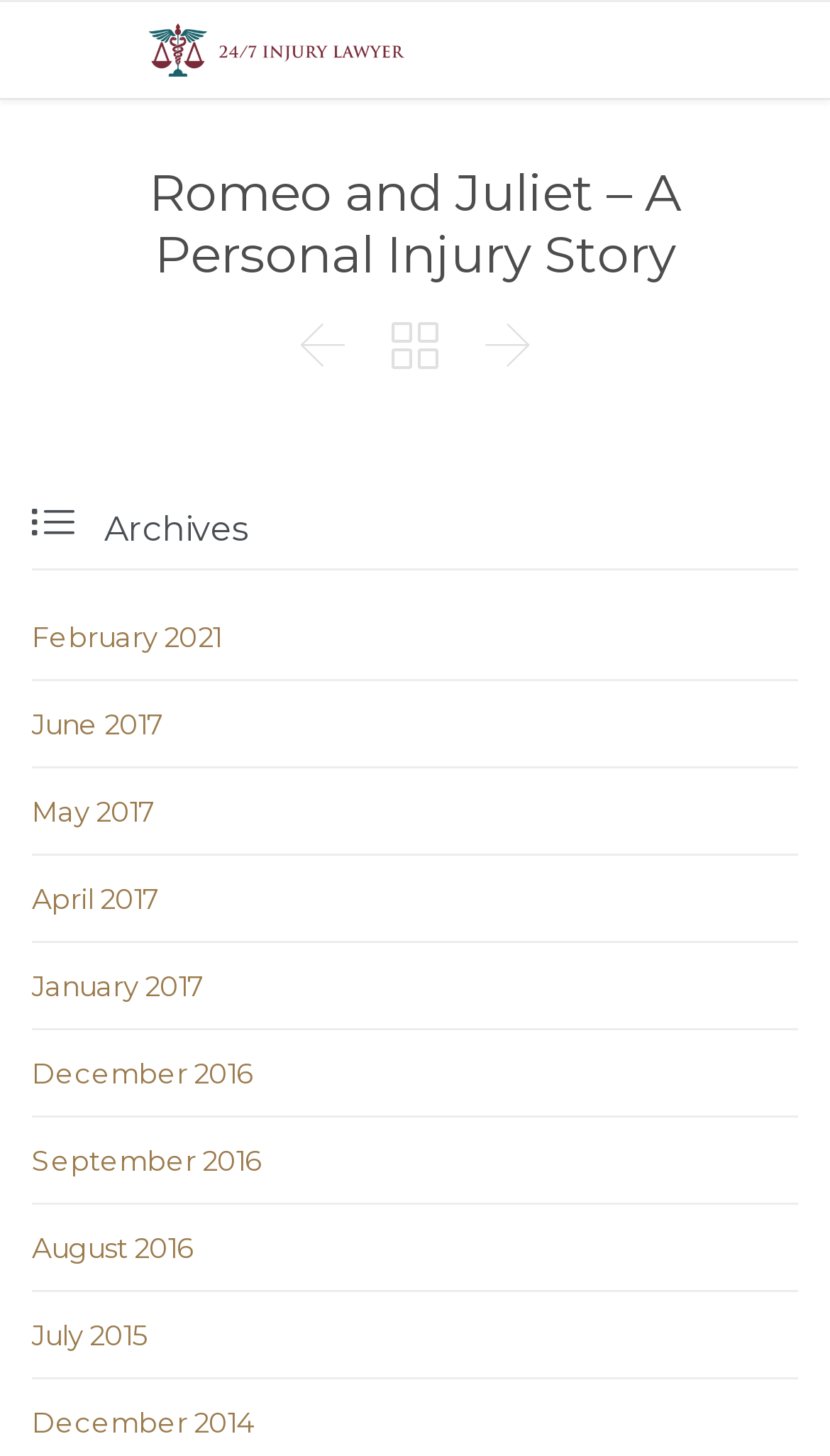What is the purpose of the icons in the layout table?
Please provide a detailed answer to the question.

The icons in the layout table have OCR text '', '', and '', which are commonly used to represent social media platforms. Therefore, it can be inferred that these icons are links to the lawyer's social media profiles.